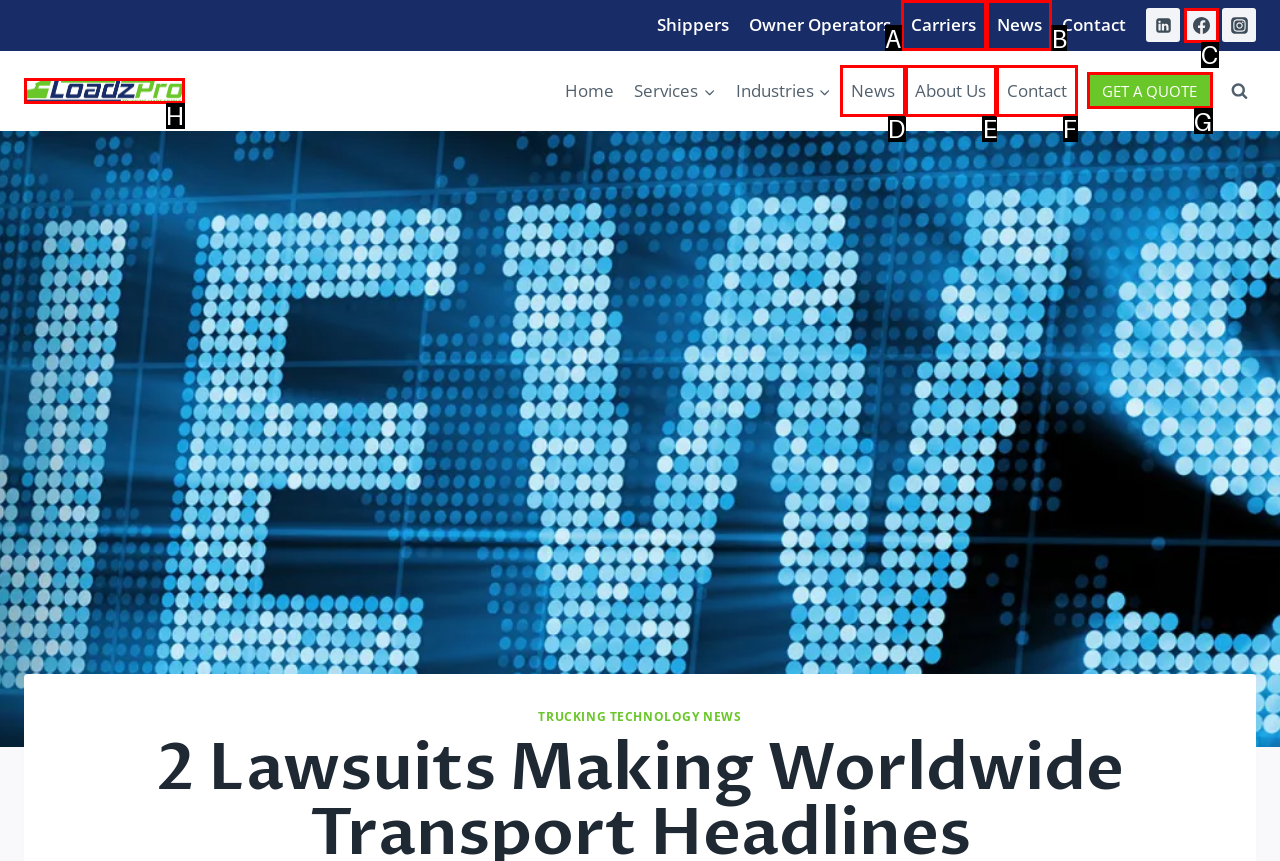Determine the option that best fits the description: News
Reply with the letter of the correct option directly.

B